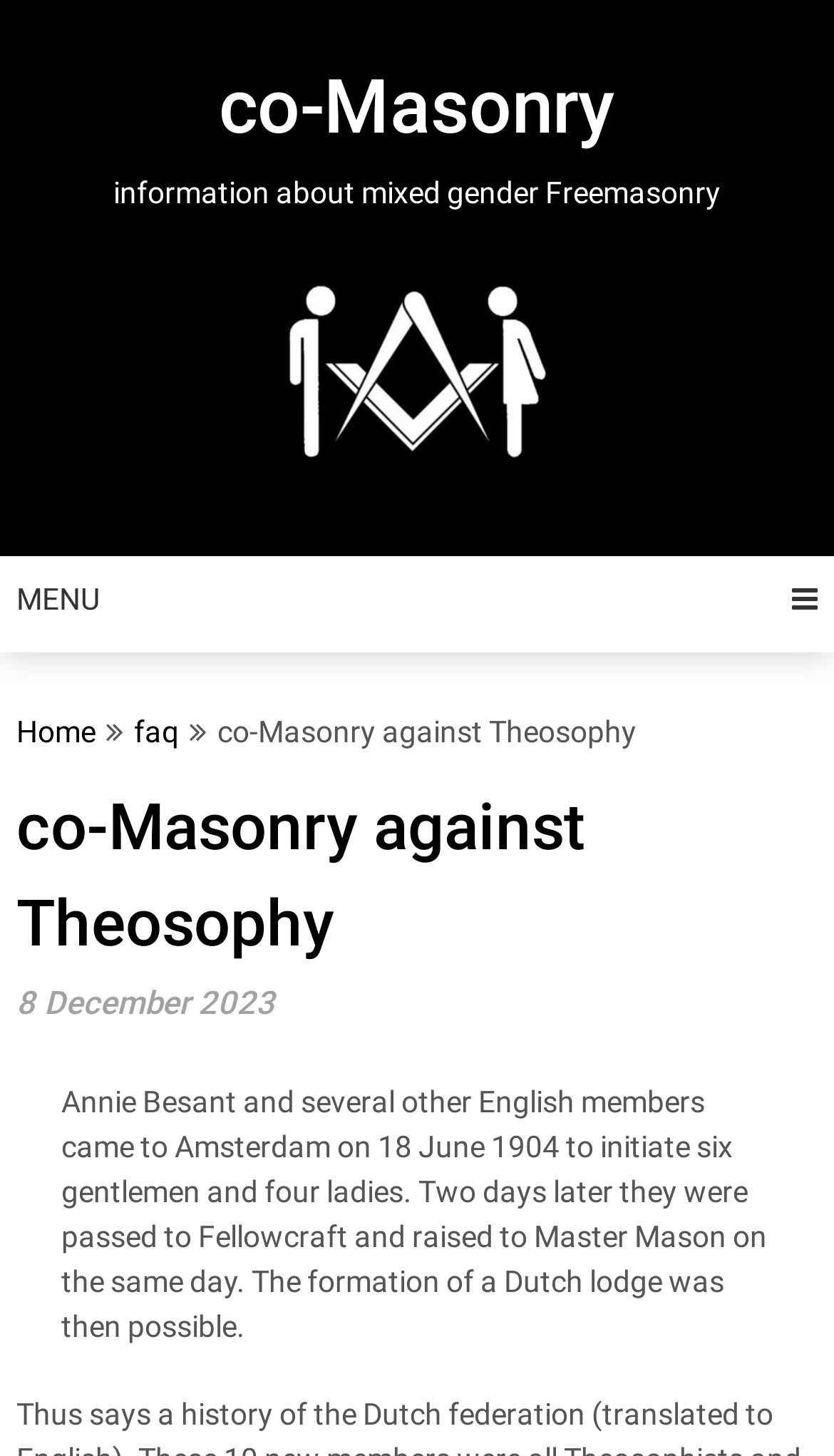What is the relationship between co-Masonry and Theosophy?
Use the image to answer the question with a single word or phrase.

Against